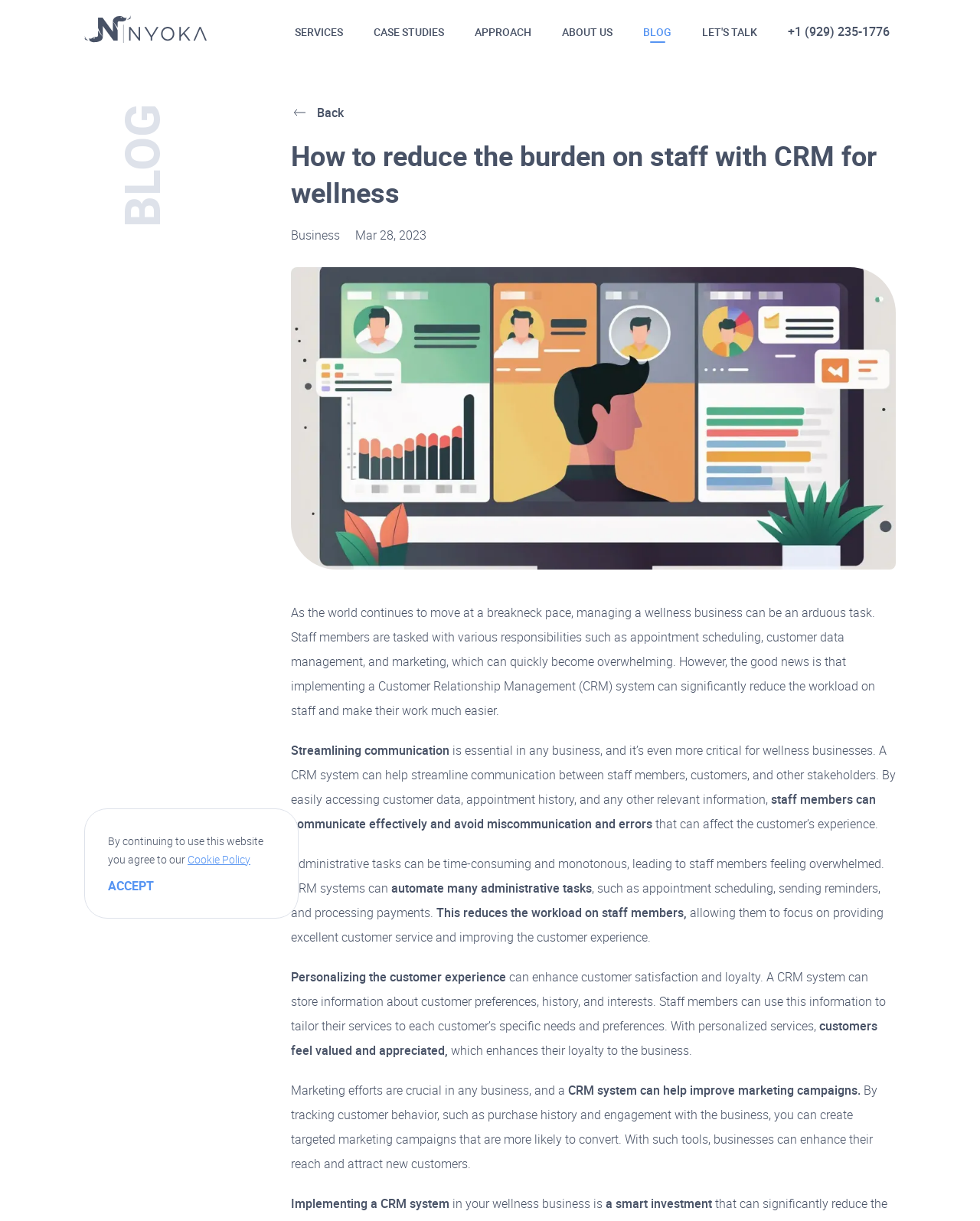Determine the bounding box coordinates for the clickable element required to fulfill the instruction: "Click on the 'SERVICES' link". Provide the coordinates as four float numbers between 0 and 1, i.e., [left, top, right, bottom].

[0.301, 0.02, 0.35, 0.032]